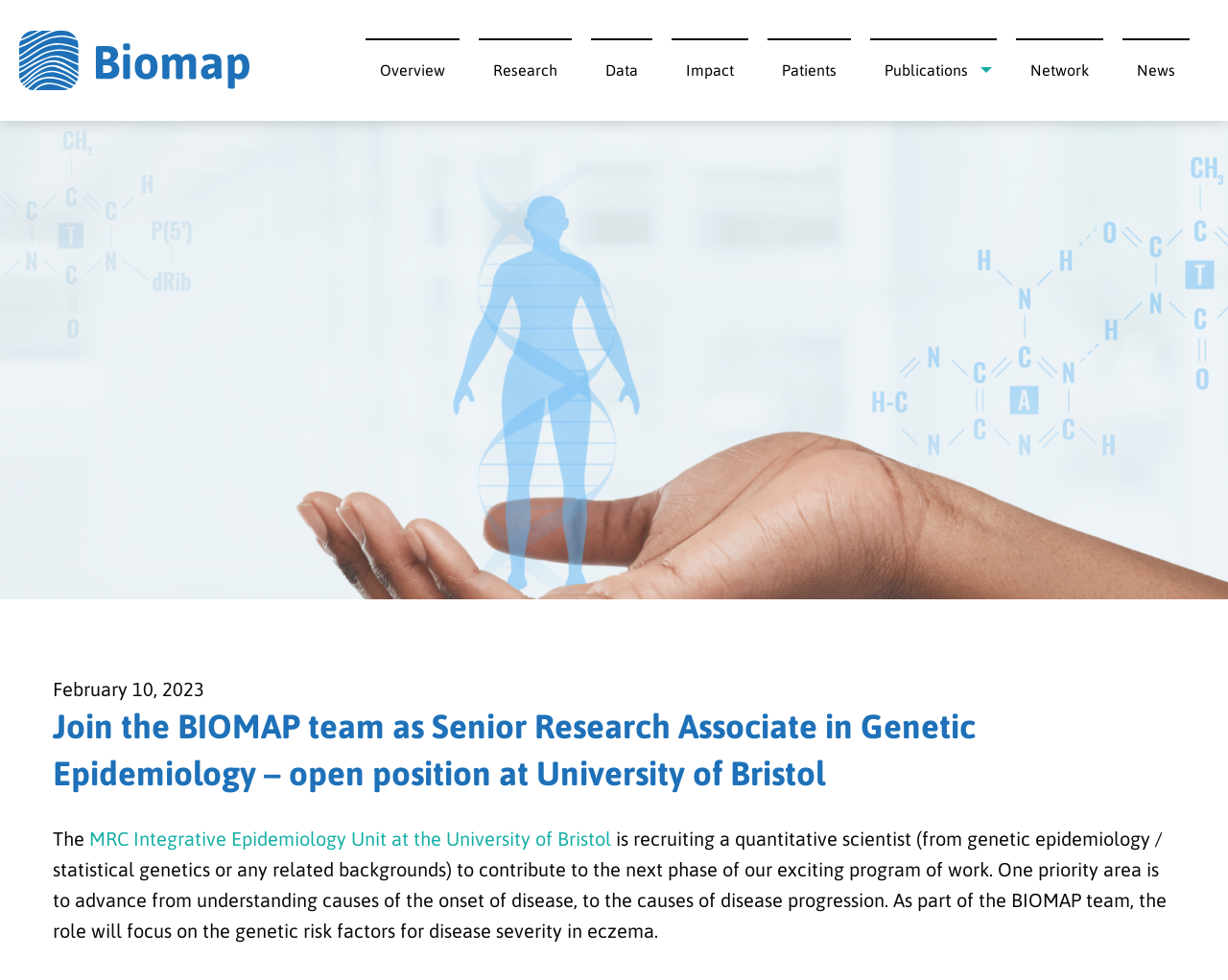Please locate the bounding box coordinates of the element that should be clicked to complete the given instruction: "Visit the MRC Integrative Epidemiology Unit at the University of Bristol".

[0.073, 0.844, 0.498, 0.867]